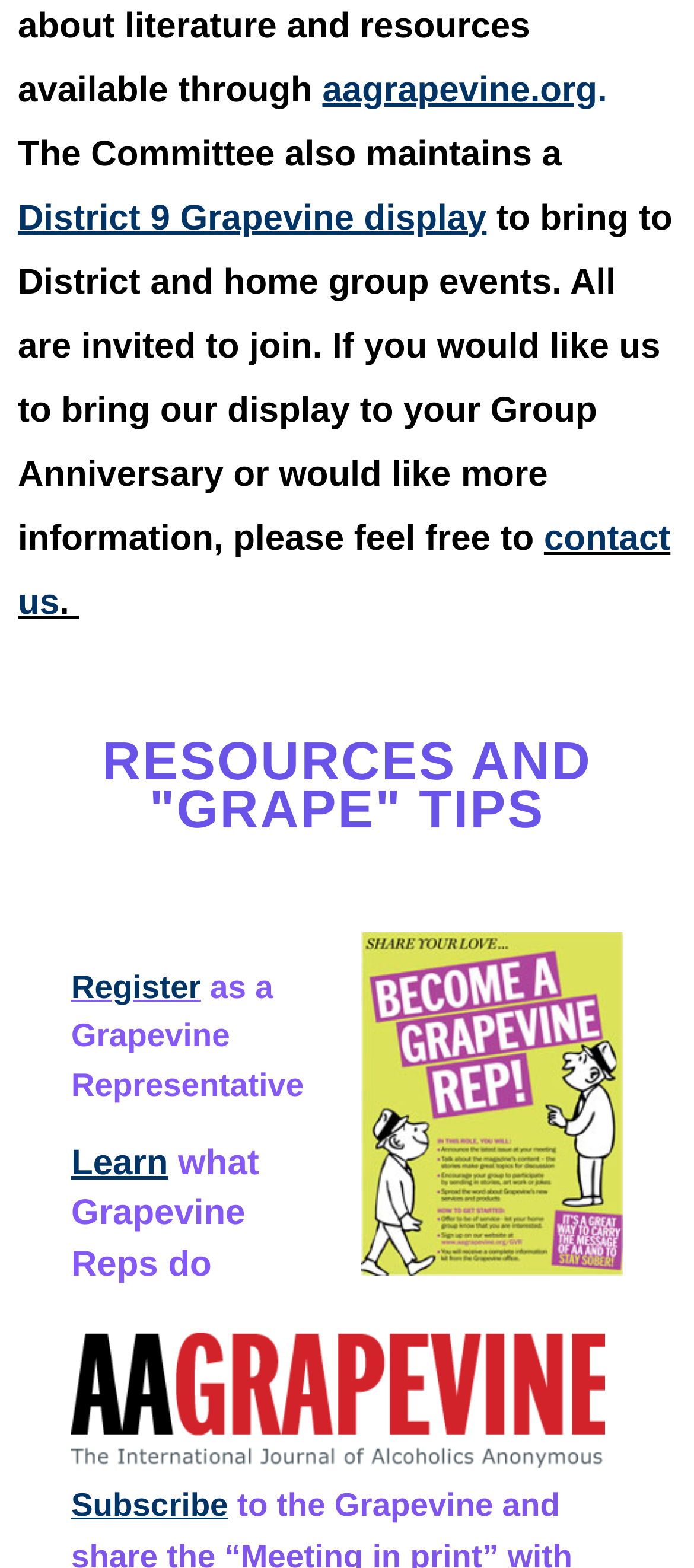What is the section about below the first paragraph?
Using the image as a reference, give an elaborate response to the question.

The question is asking about the section below the first paragraph, which can be found in the heading element with the text 'RESOURCES AND 'GRAPE' TIPS'. This heading suggests that the section is about resources and tips related to 'Grape'.